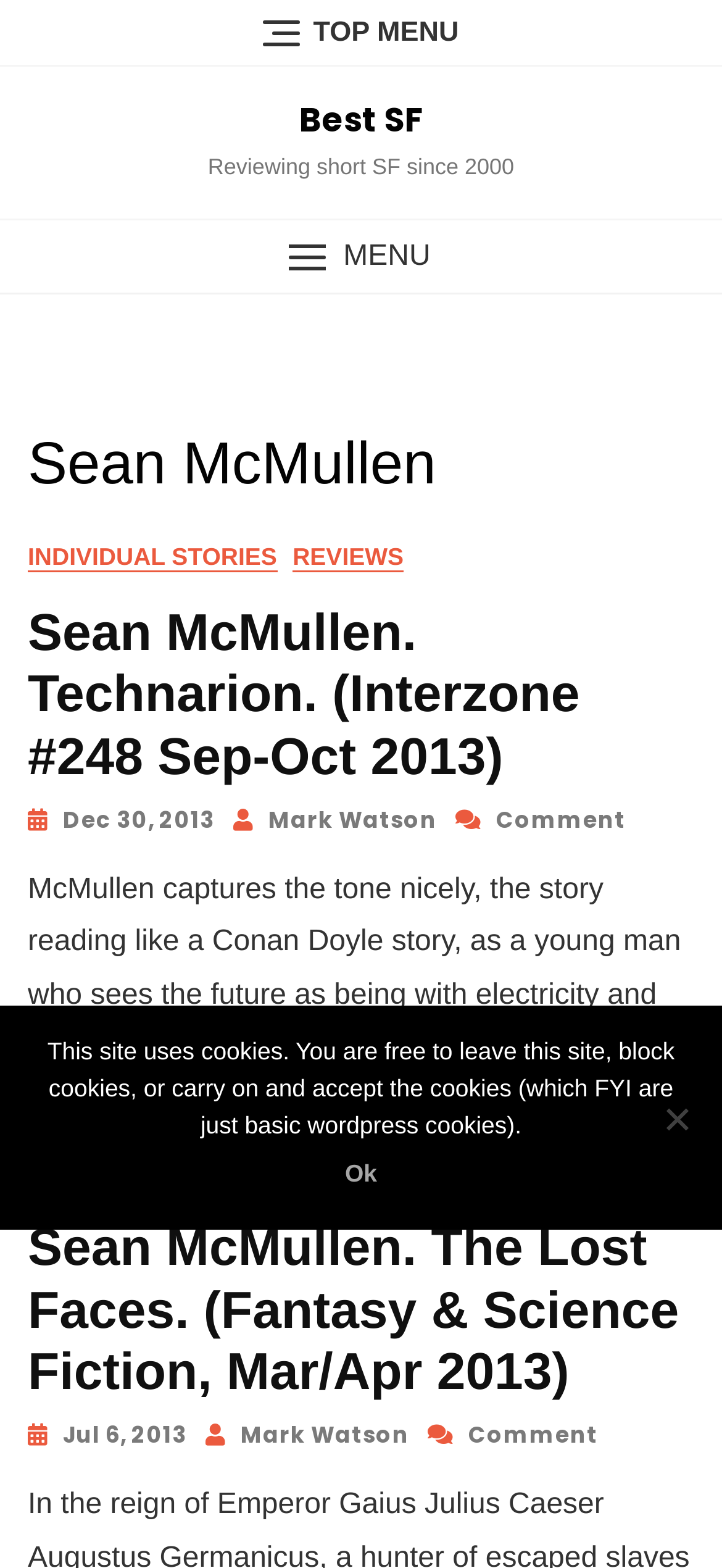Using the details in the image, give a detailed response to the question below:
Who is the reviewer of the stories?

The reviewer of the stories can be found in the links with the text 'Mark Watson', which suggests that Mark Watson is the reviewer of the stories.